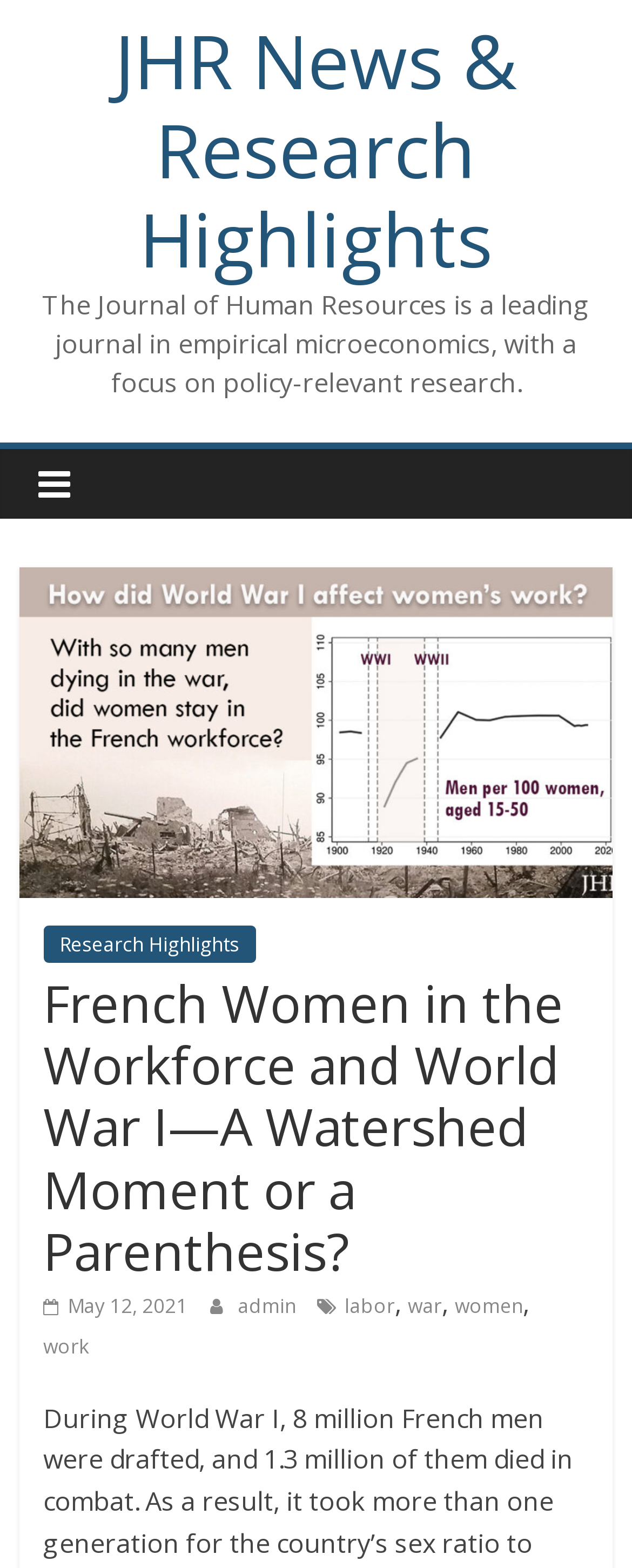Using the image as a reference, answer the following question in as much detail as possible:
What is the topic of the research highlighted?

Based on the webpage, the research highlighted is about the impact of World War I on French women in the workforce, as indicated by the heading 'French Women in the Workforce and World War I—A Watershed Moment or a Parenthesis?' and the chart showing the drop in the ratio of men to women in France after WWI.